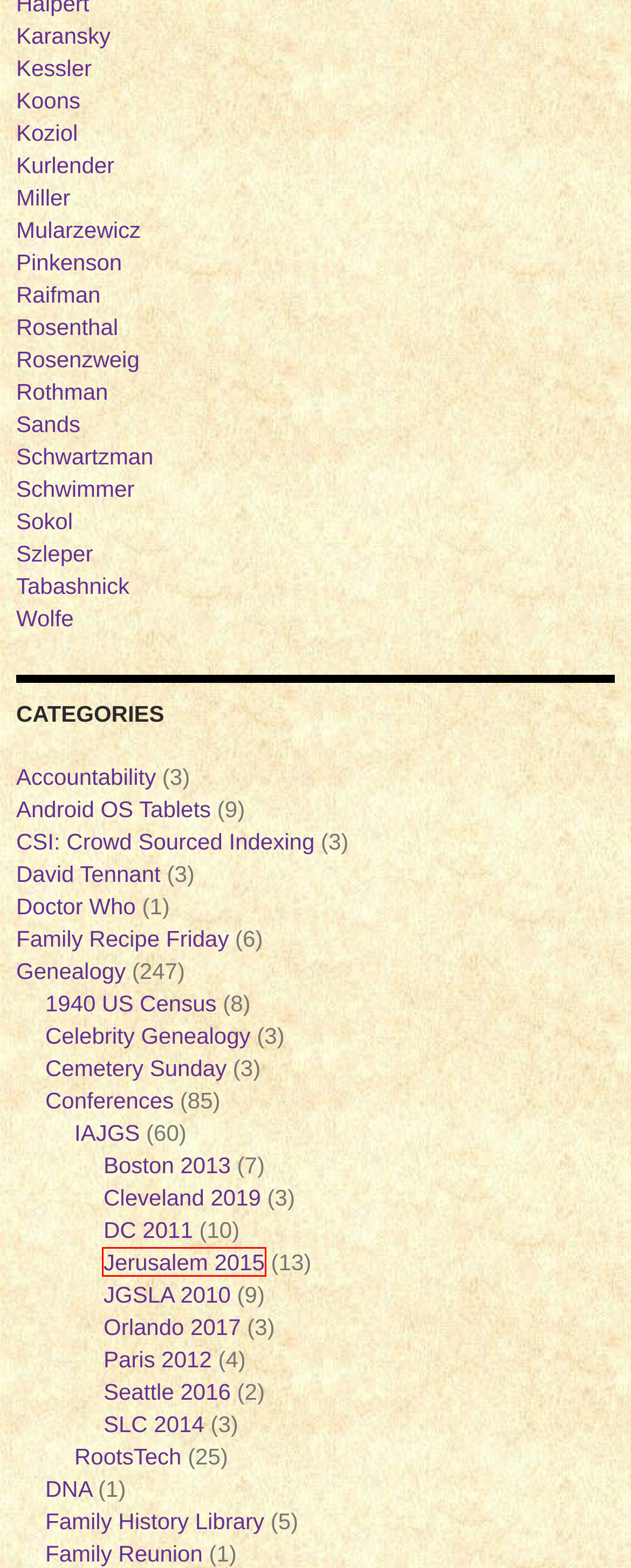You are given a screenshot of a webpage with a red rectangle bounding box around a UI element. Select the webpage description that best matches the new webpage after clicking the element in the bounding box. Here are the candidates:
A. Cleveland 2019 | The Ginger Jewish Genealogist
B. Family Reunion | The Ginger Jewish Genealogist
C. Family Recipe Friday | The Ginger Jewish Genealogist
D. CSI: Crowd Sourced Indexing | The Ginger Jewish Genealogist
E. Orlando 2017 | The Ginger Jewish Genealogist
F. Jerusalem 2015 | The Ginger Jewish Genealogist
G. Doctor Who | The Ginger Jewish Genealogist
H. Boston 2013 | The Ginger Jewish Genealogist

F